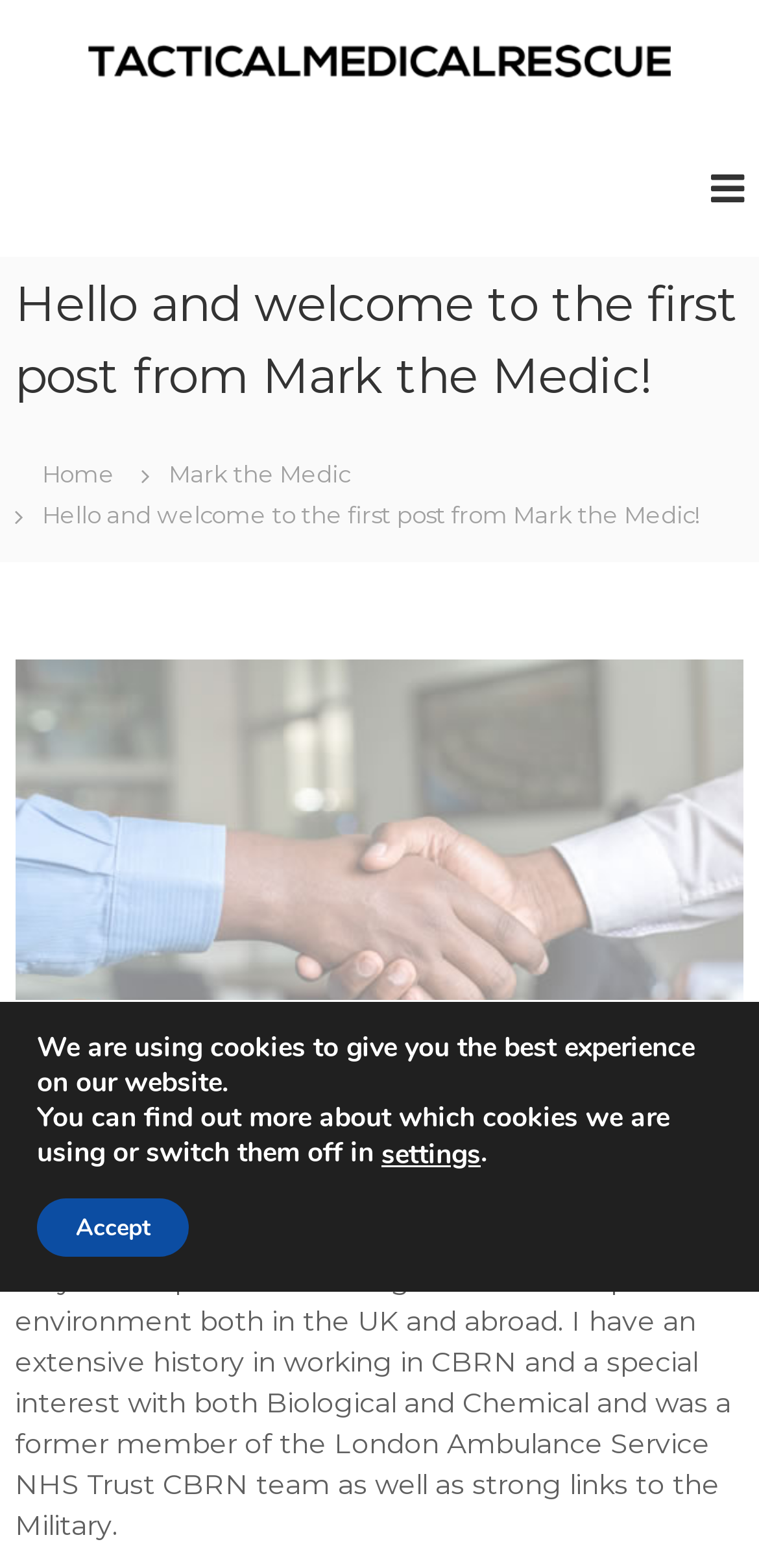Construct a comprehensive description capturing every detail on the webpage.

The webpage appears to be a personal blog or website of a healthcare professional named Mark the Medic. At the top of the page, there is a logo of Tactical Medical Rescue Ltd, which is a link to the company's website. Below the logo, there is a heading that reads "Hello and welcome to the first post from Mark the Medic!".

On the top-left side of the page, there are two links: "Home" and "Mark the Medic". Below these links, there is a static text that repeats the heading "Hello and welcome to the first post from Mark the Medic!". This text is followed by a link to a date, "February 15, 2021", and another link to the author's name, "admin".

The main content of the page is a paragraph of text that describes Mark the Medic's background and experience as a healthcare professional. The text is located in the middle of the page and spans almost the entire width of the page. It mentions his 30 years of experience working in the pre-hospital environment, his history of working in CBRN, and his special interest in Biological and Chemical.

At the bottom of the page, there is a GDPR Cookie Banner that informs users about the use of cookies on the website. The banner contains two static texts that explain the use of cookies and provide an option to switch them off. There are also two buttons: "settings" and "Accept", which allow users to customize their cookie preferences.

Overall, the webpage has a simple and clean layout, with a focus on presenting Mark the Medic's background and experience as a healthcare professional.